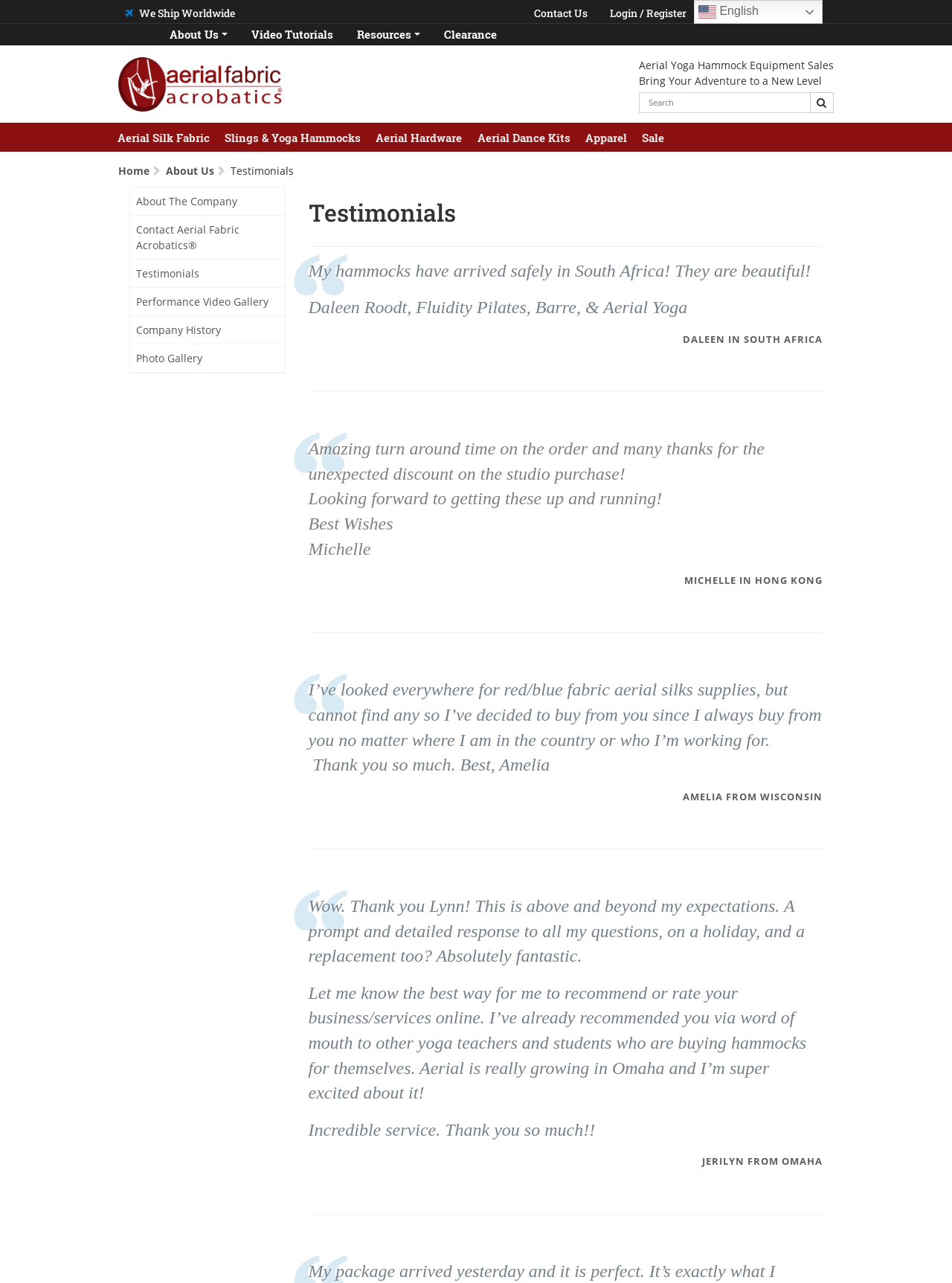Examine the image and give a thorough answer to the following question:
What is the location of the customer who wrote the first testimonial?

The first testimonial is from Daleen Roodt, who is from South Africa, as indicated by the text 'Daleen Roodt, Fluidity Pilates, Barre, & Aerial Yoga'.